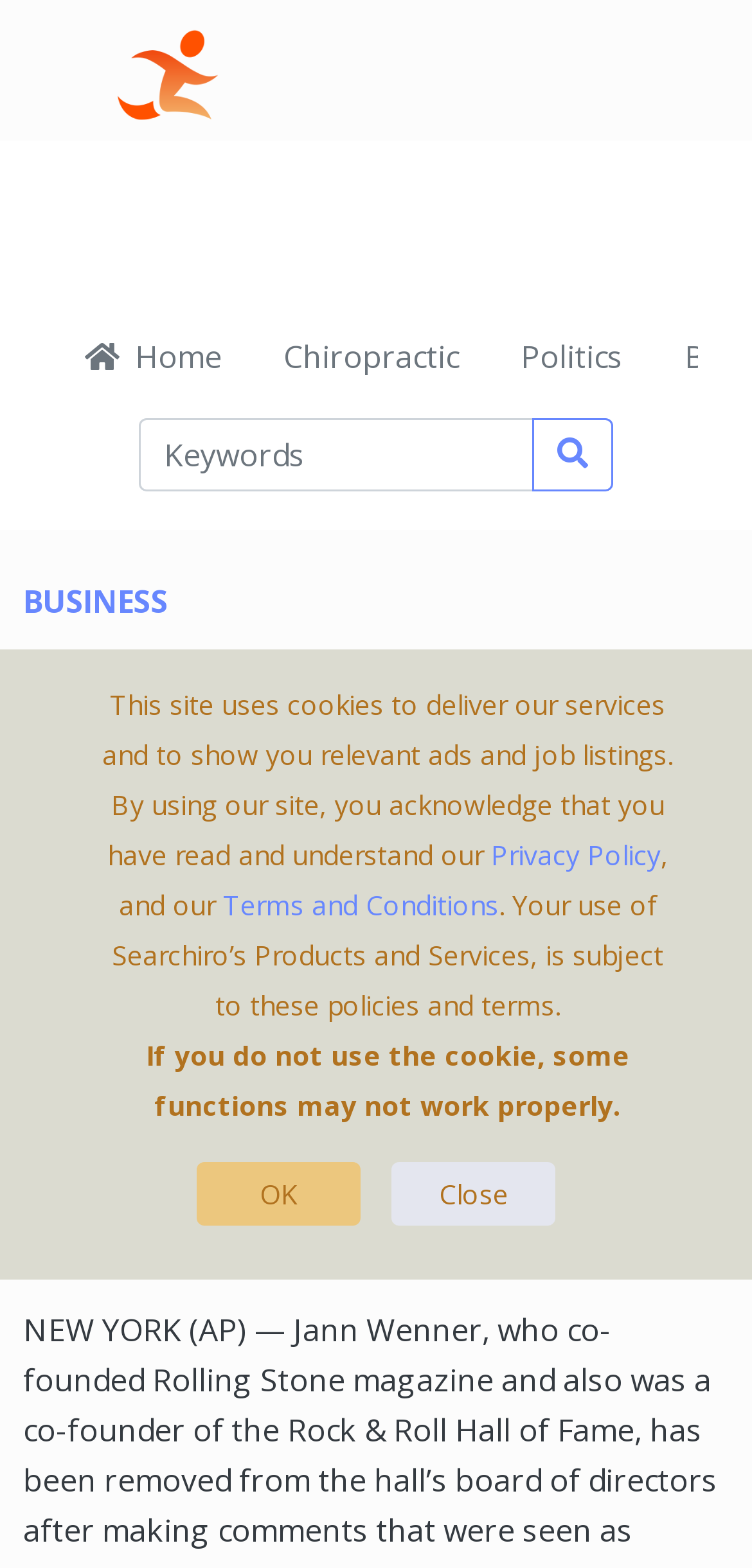Please determine the bounding box coordinates of the section I need to click to accomplish this instruction: "Search for news".

[0.185, 0.267, 0.71, 0.313]